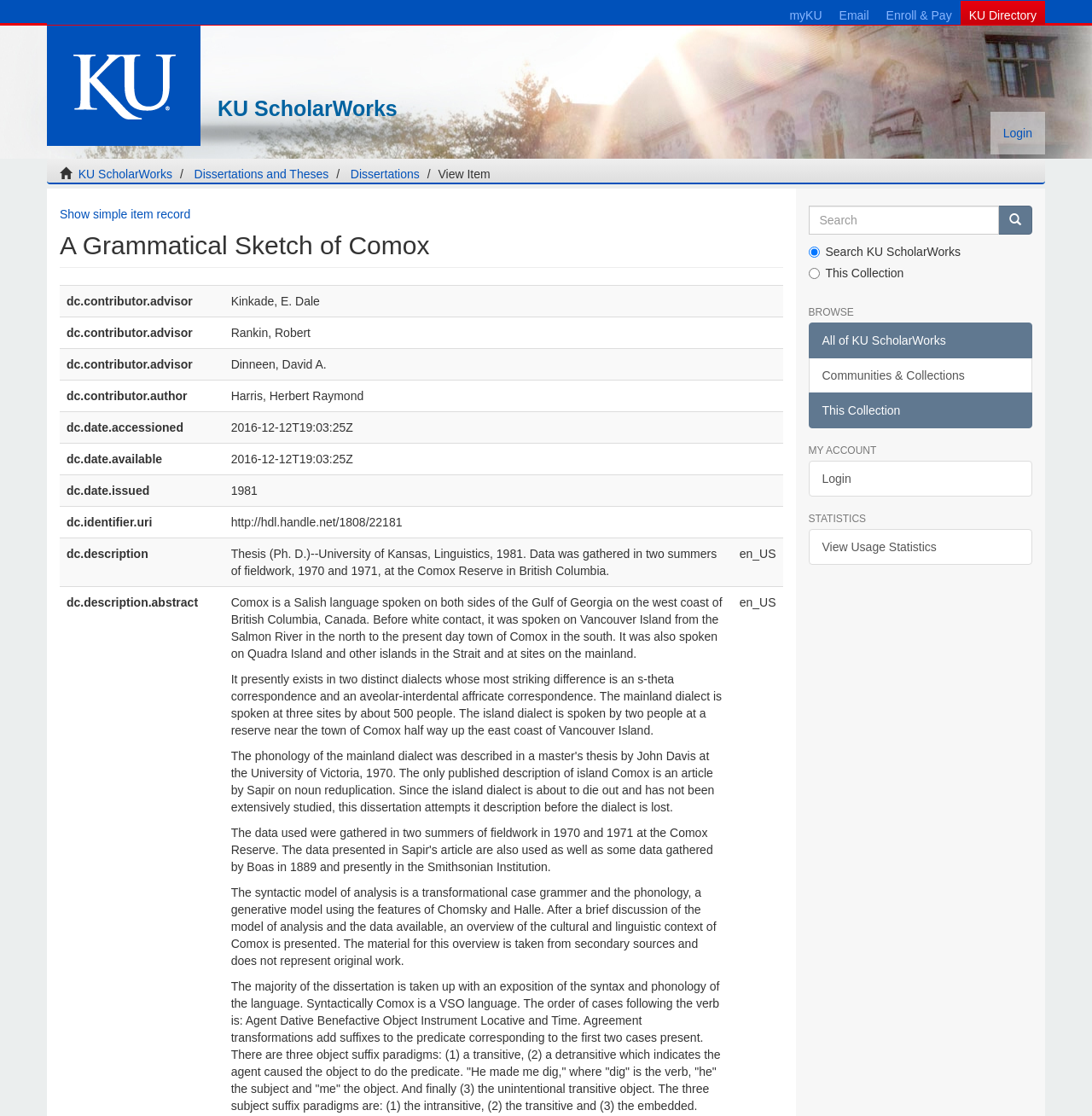Please locate the bounding box coordinates for the element that should be clicked to achieve the following instruction: "View the 'Dissertations and Theses' page". Ensure the coordinates are given as four float numbers between 0 and 1, i.e., [left, top, right, bottom].

[0.178, 0.15, 0.301, 0.162]